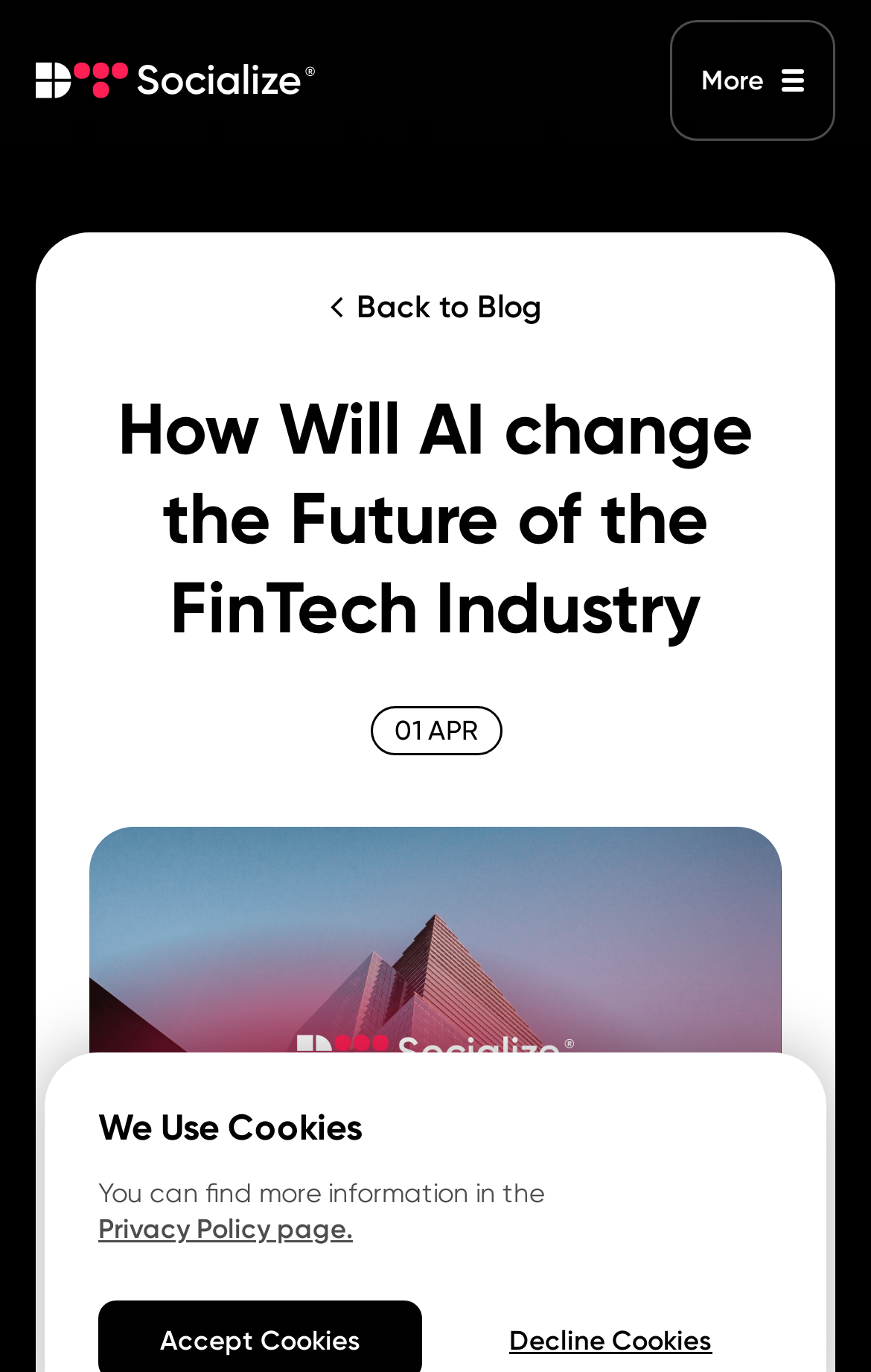Provide a one-word or short-phrase answer to the question:
What is the date of the blog post?

01 APR